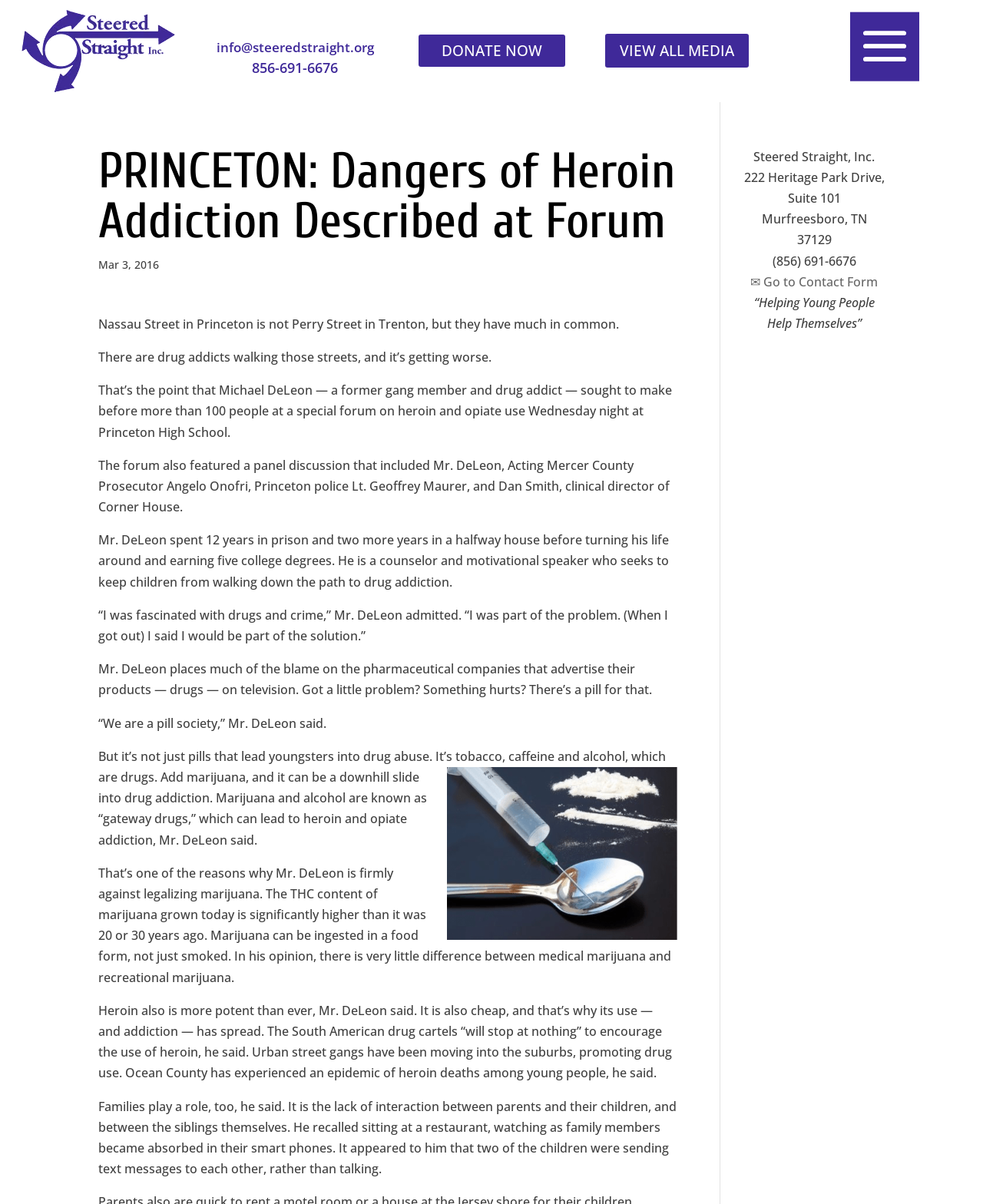Please answer the following query using a single word or phrase: 
What is the topic of the forum described in the article?

Heroin and opiate use